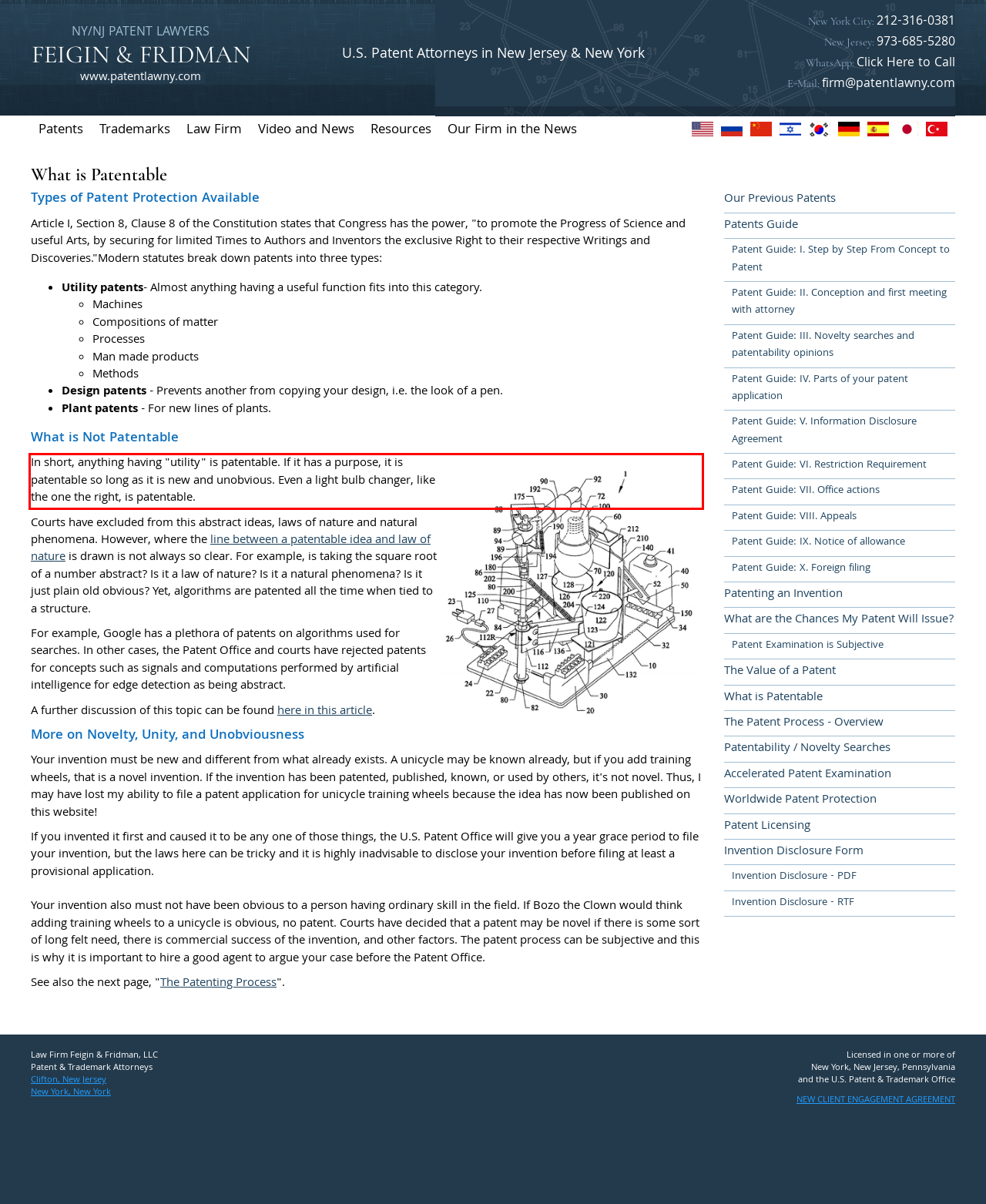You are given a screenshot with a red rectangle. Identify and extract the text within this red bounding box using OCR.

In short, anything having "utility" is patentable. If it has a purpose, it is patentable so long as it is new and unobvious. Even a light bulb changer, like the one the right, is patentable.